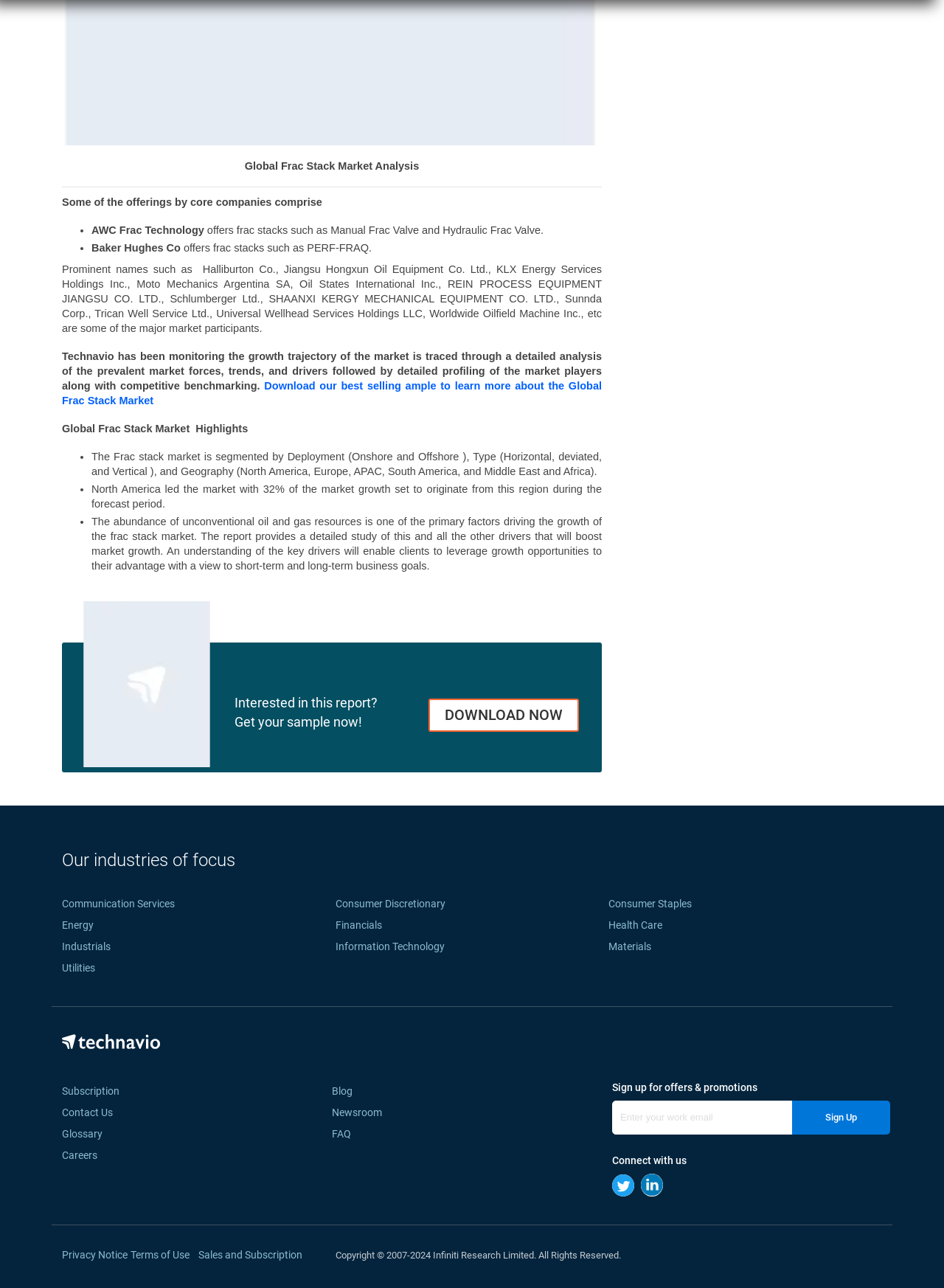Locate the bounding box of the user interface element based on this description: "Consumer Staples".

[0.645, 0.697, 0.733, 0.706]